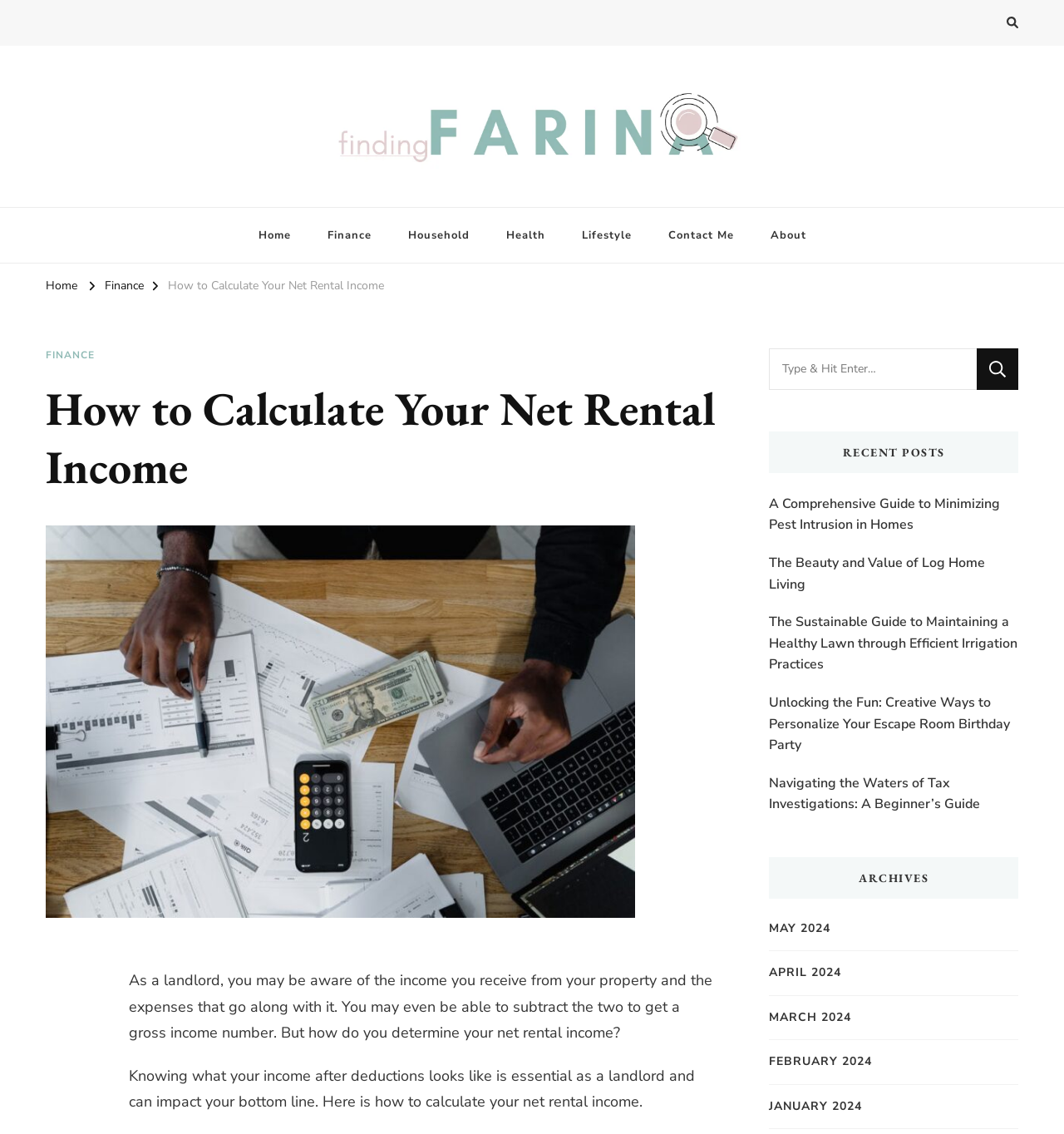Give the bounding box coordinates for the element described by: "January 2024".

[0.723, 0.967, 0.81, 0.984]